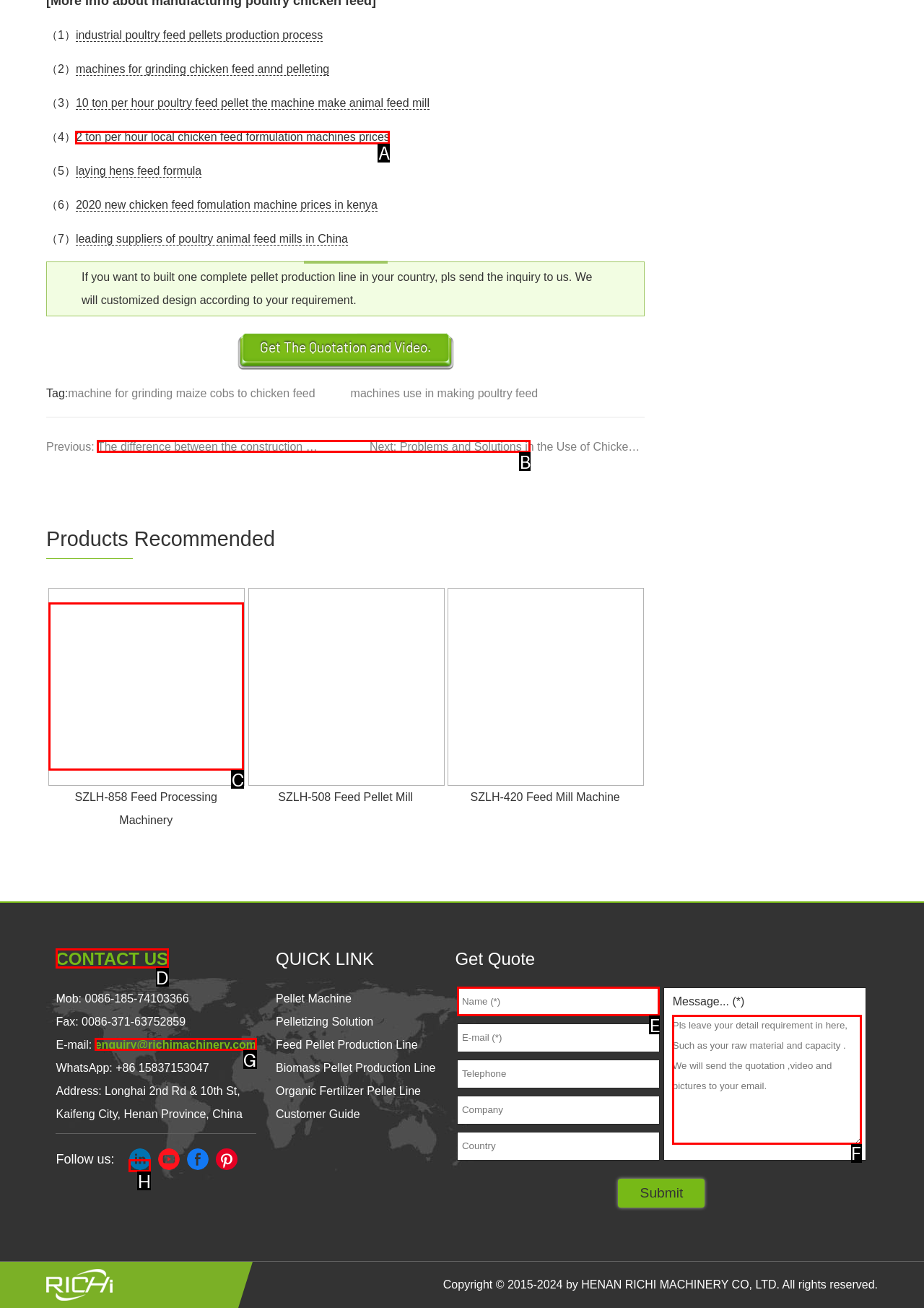Identify the correct lettered option to click in order to perform this task: View the product details of SZLH-858 Feed Processing Machinery. Respond with the letter.

C